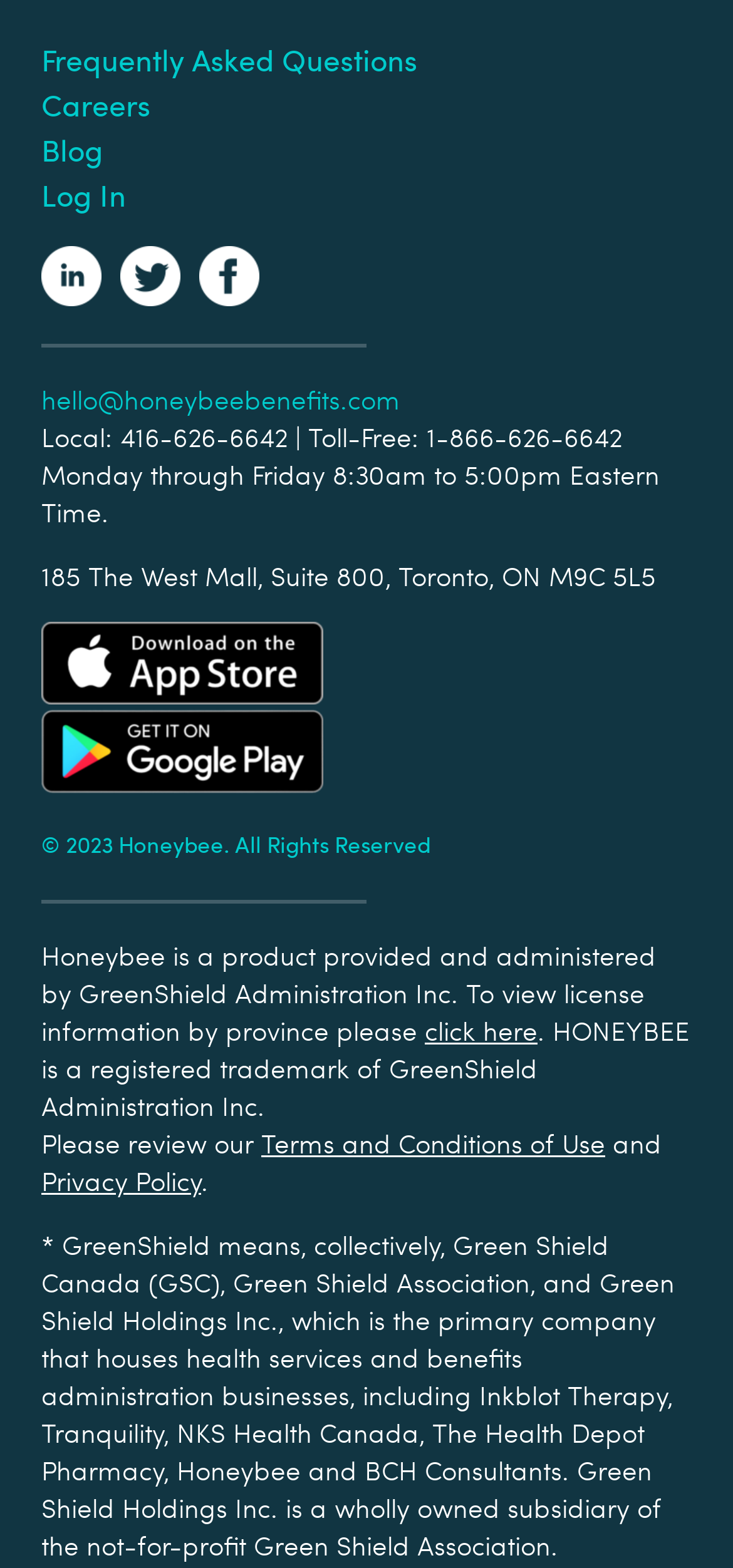Provide the bounding box coordinates for the area that should be clicked to complete the instruction: "Contact via email".

[0.056, 0.243, 0.546, 0.265]